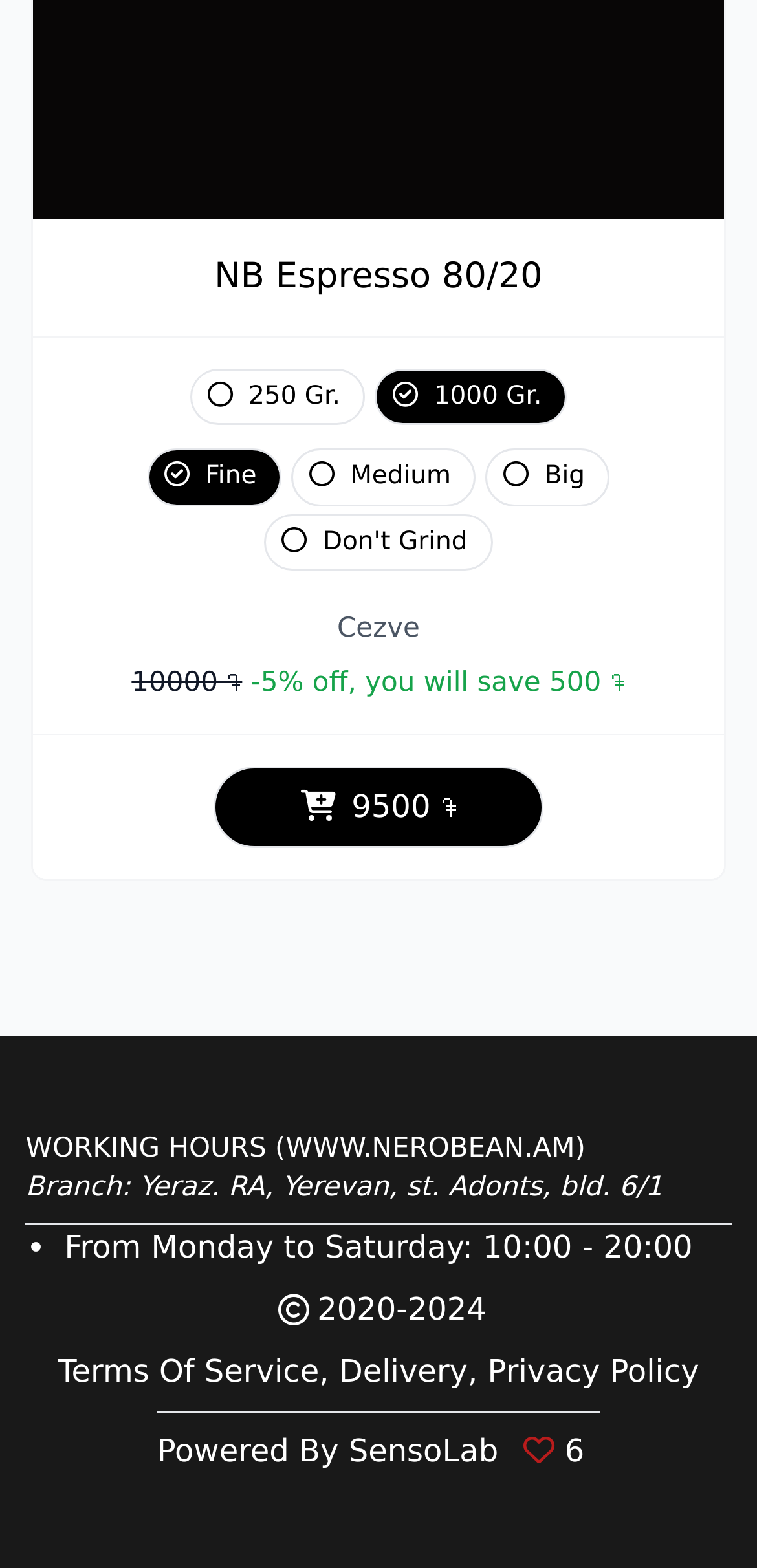What is the price of the product?
Please answer the question as detailed as possible.

The price of the product can be found in the link element with the text ' 9500 ֏', which is located in the middle of the webpage.